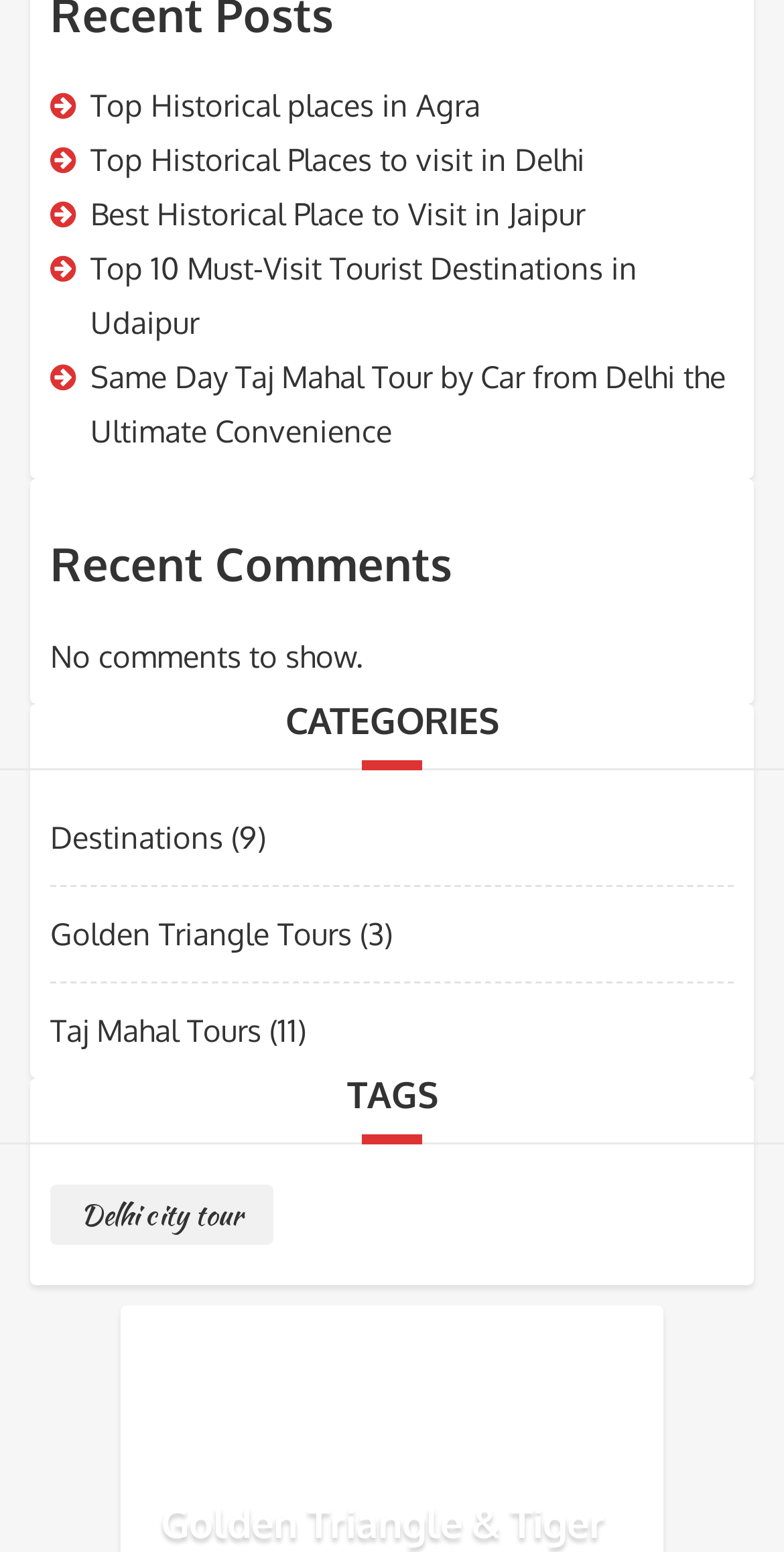Answer this question using a single word or a brief phrase:
What are the top historical places in Agra?

Top Historical places in Agra